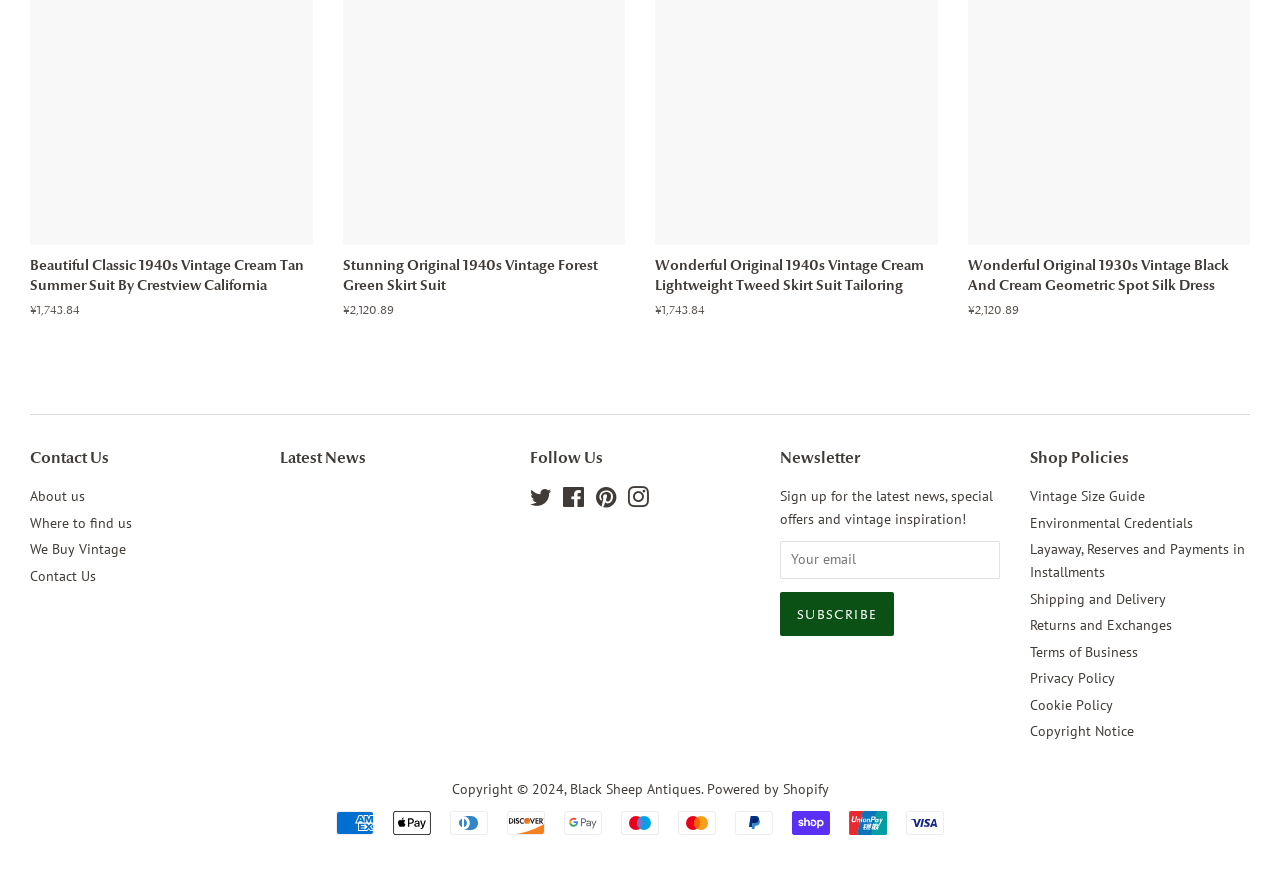Identify the bounding box for the described UI element: "aria-label="Your email" name="contact[email]" placeholder="Your email"".

[0.609, 0.622, 0.781, 0.665]